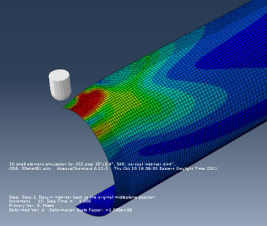Provide a one-word or brief phrase answer to the question:
What do the vibrant colors in the image represent?

Areas of varying stress levels